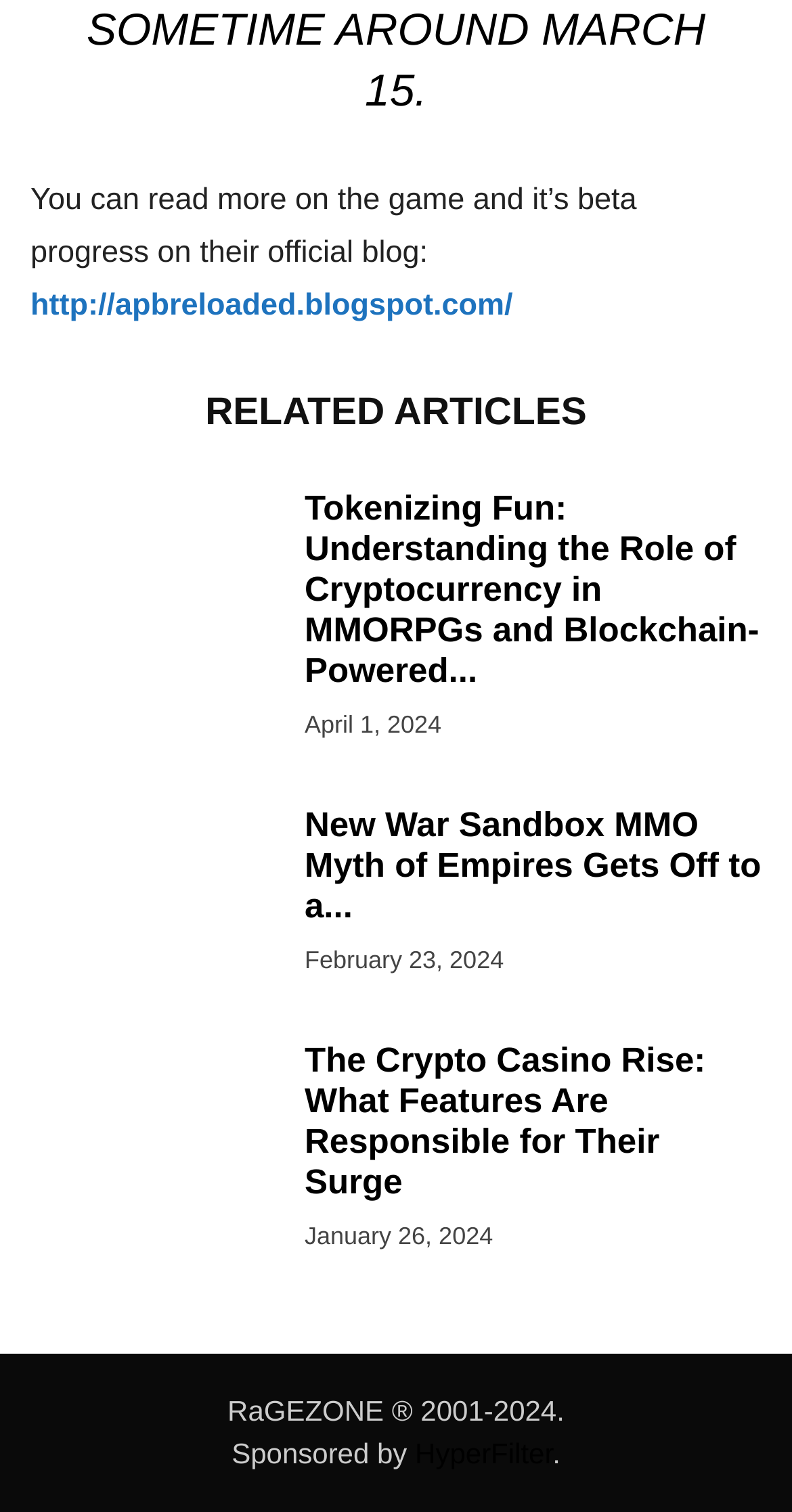Based on the image, please respond to the question with as much detail as possible:
What is the copyright year range of RaGEZONE?

I looked at the static text 'RaGEZONE ® 2001-2024.', which indicates that the copyright year range of RaGEZONE is from 2001 to 2024.